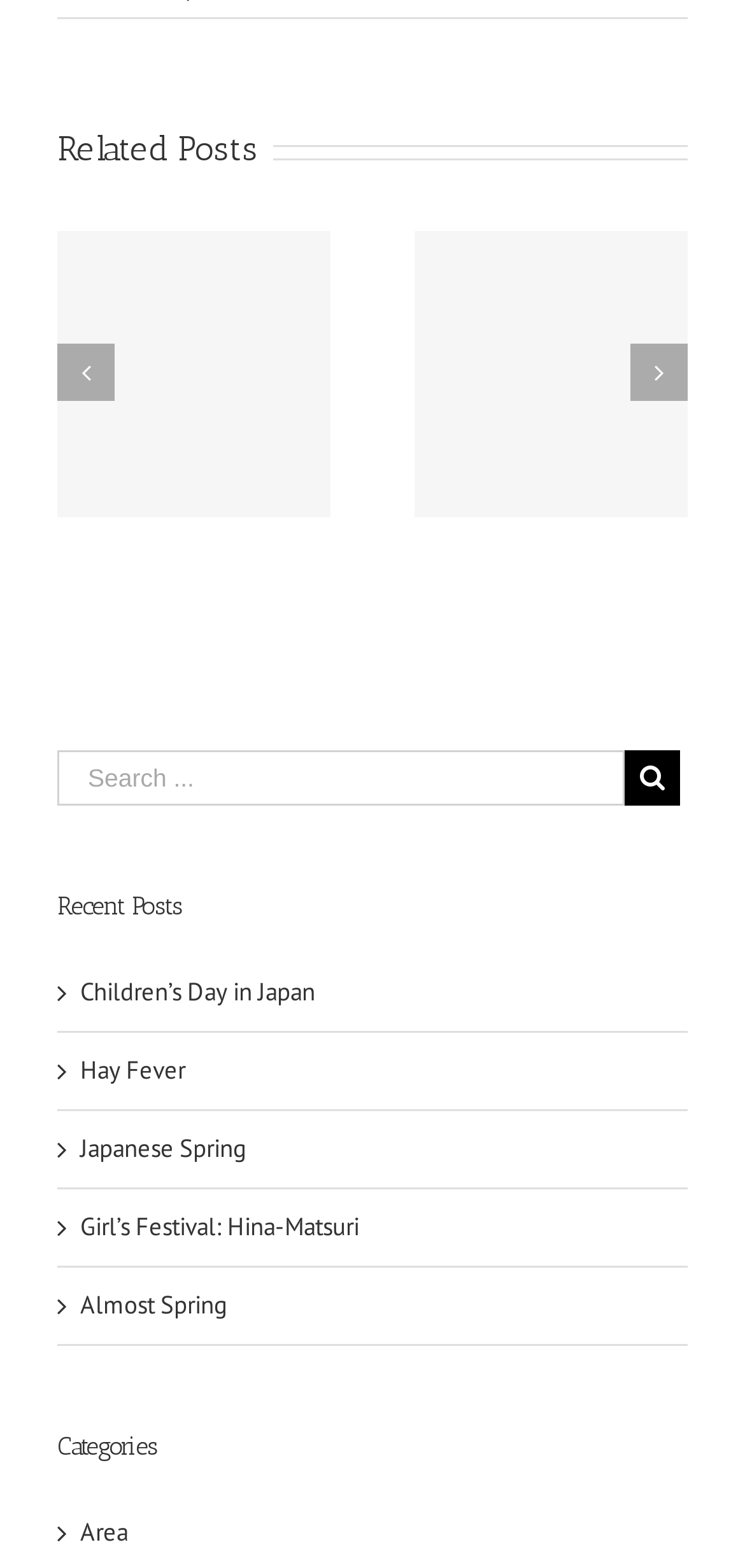Based on the visual content of the image, answer the question thoroughly: How many search boxes are there?

I found one search box with a textbox and a button, so there is only 1 search box on the webpage.